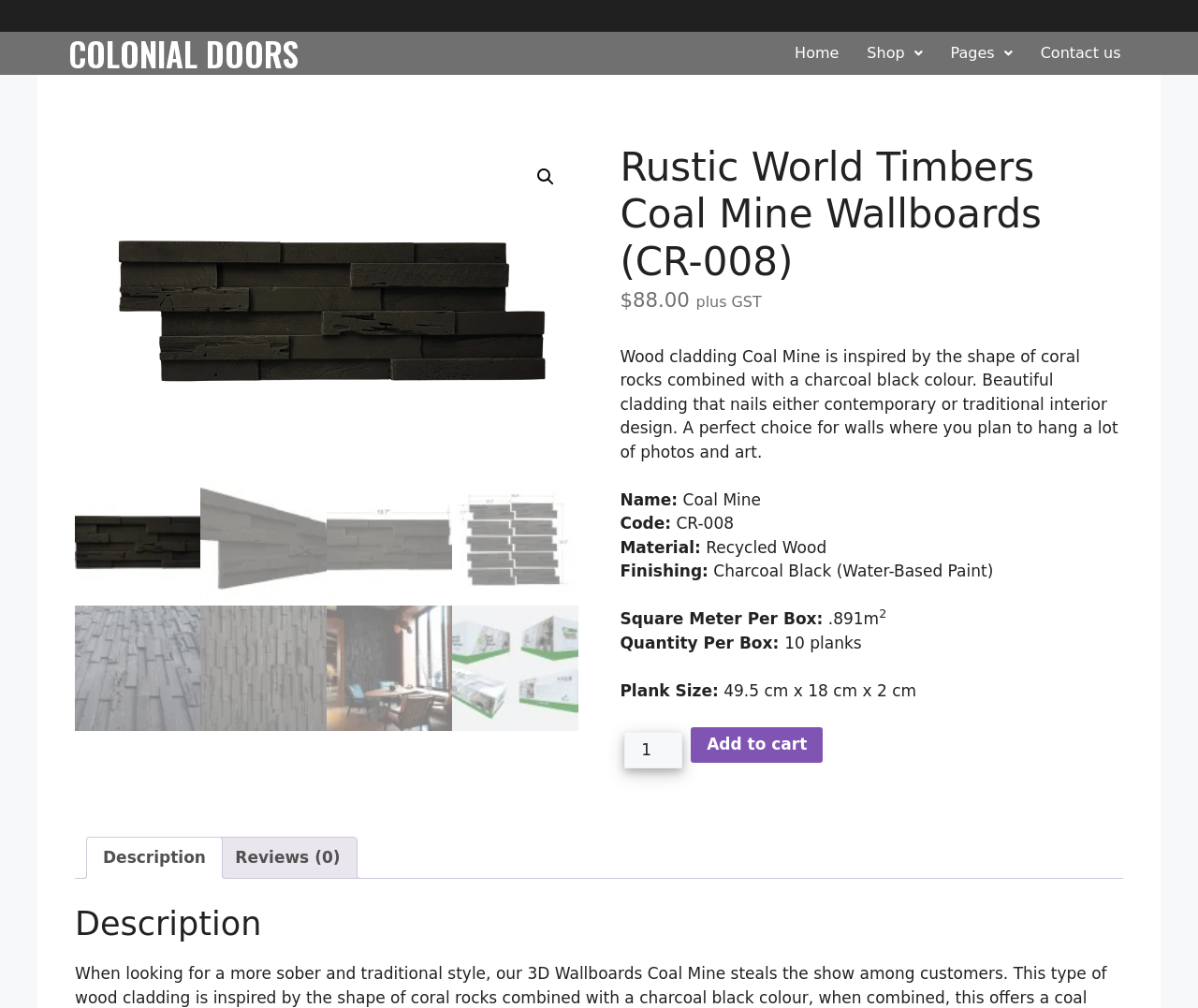Predict the bounding box for the UI component with the following description: "Description".

[0.086, 0.831, 0.172, 0.871]